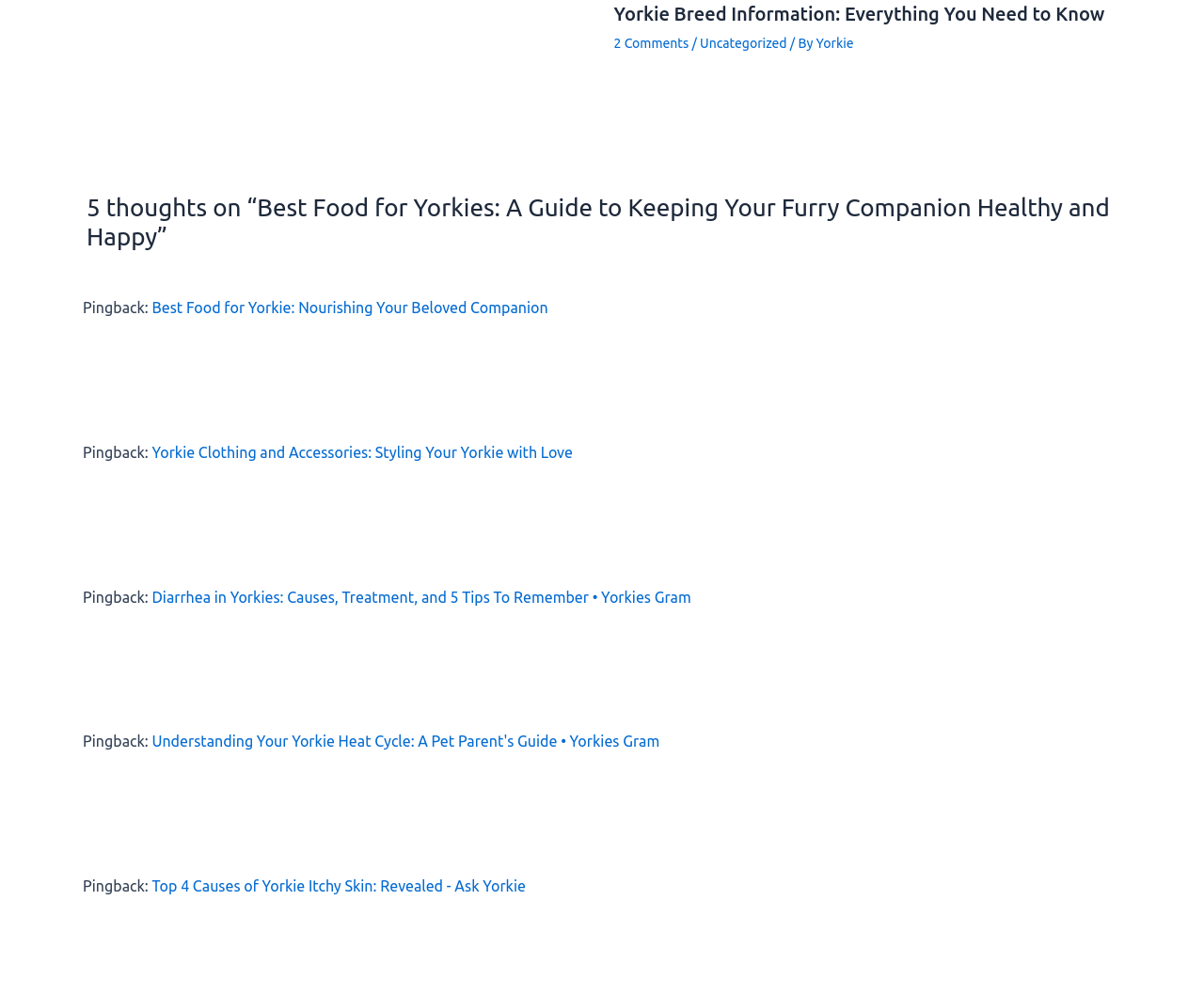Determine the coordinates of the bounding box for the clickable area needed to execute this instruction: "read Yorkie breed information".

[0.51, 0.004, 0.931, 0.023]